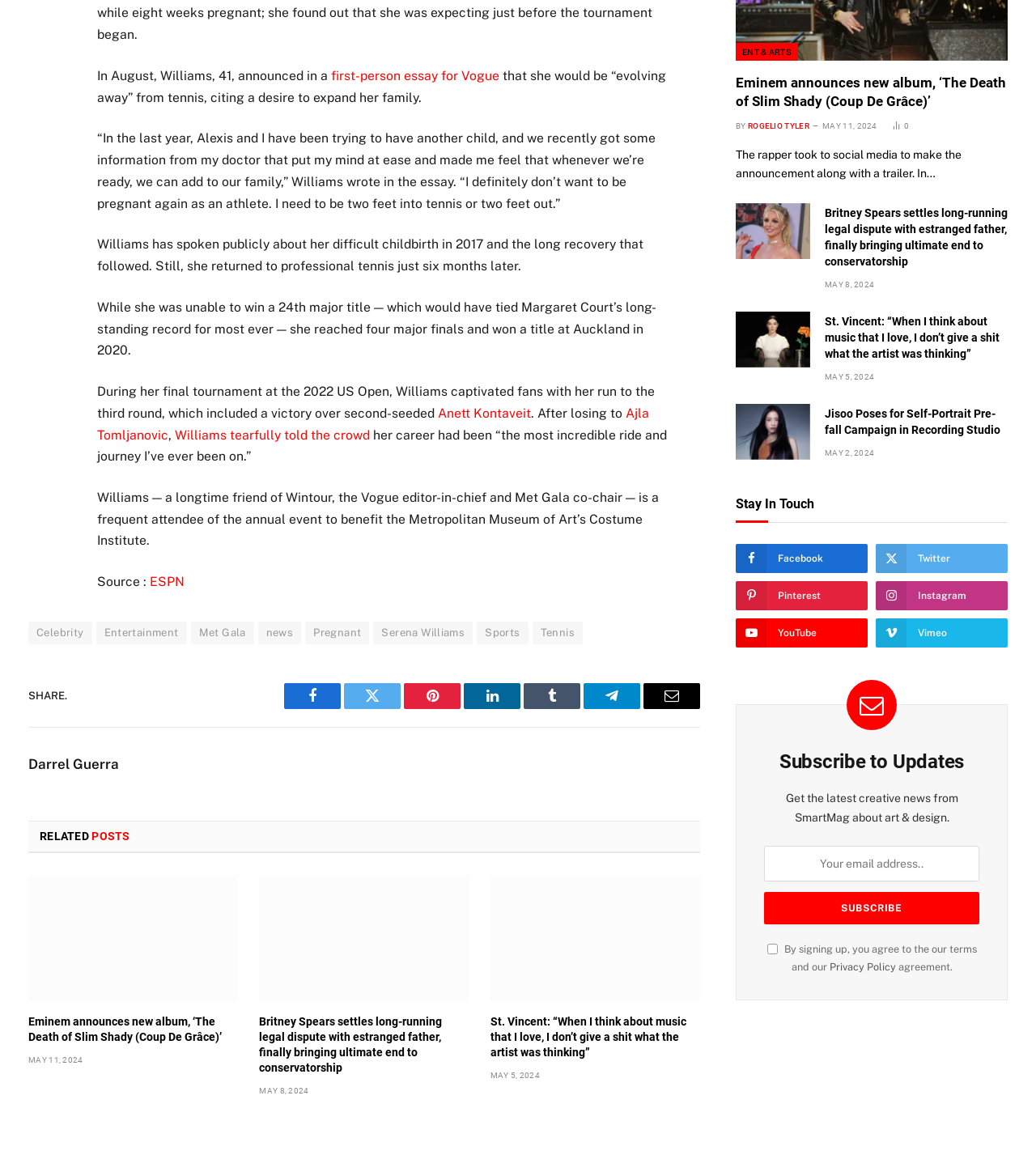Please give a succinct answer to the question in one word or phrase:
Who is the editor-in-chief of Vogue?

Wintour